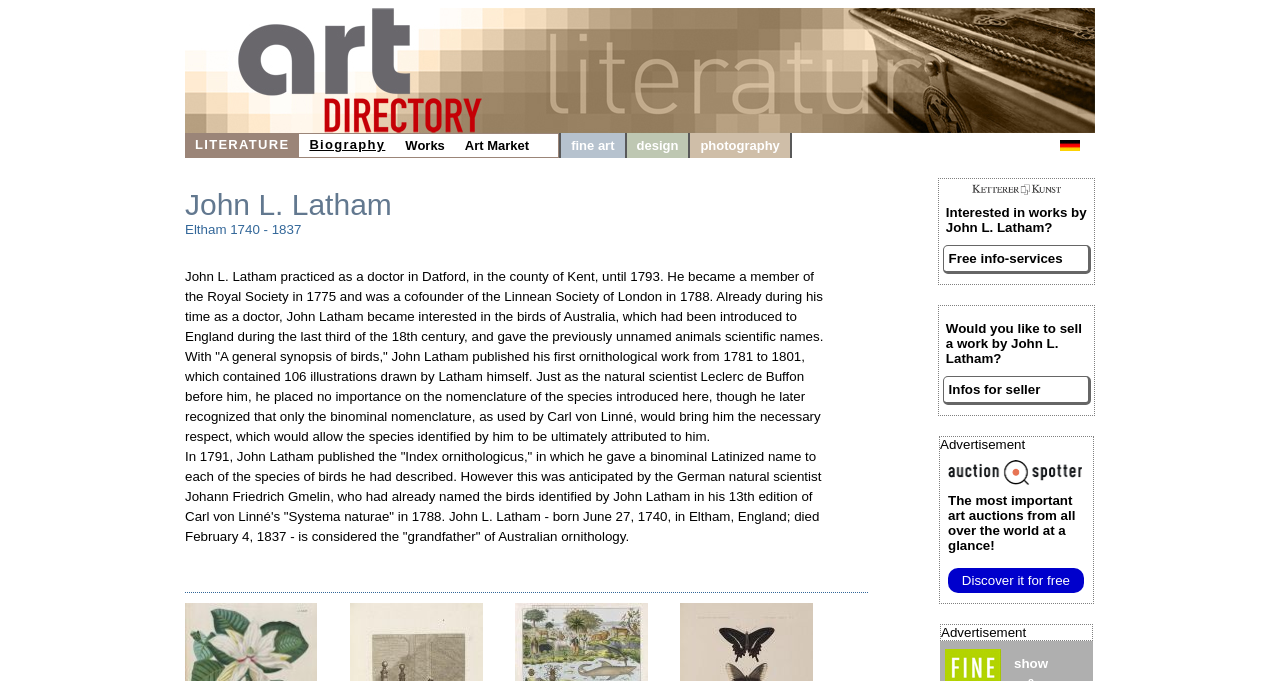Identify the bounding box coordinates for the region to click in order to carry out this instruction: "Discover art auctions". Provide the coordinates using four float numbers between 0 and 1, formatted as [left, top, right, bottom].

[0.741, 0.833, 0.847, 0.87]